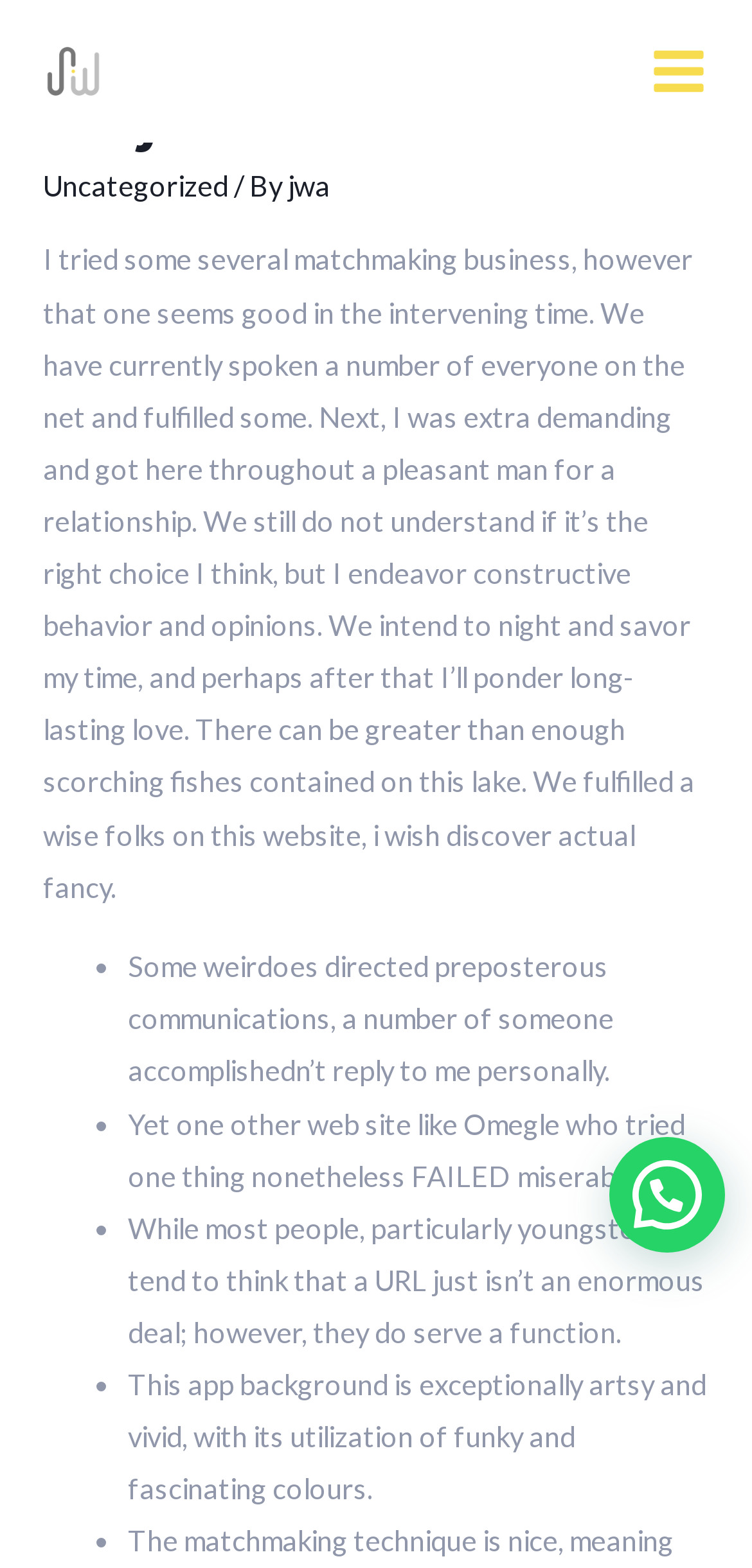Locate the bounding box of the UI element defined by this description: "Main Menu". The coordinates should be given as four float numbers between 0 and 1, formatted as [left, top, right, bottom].

[0.836, 0.013, 0.969, 0.077]